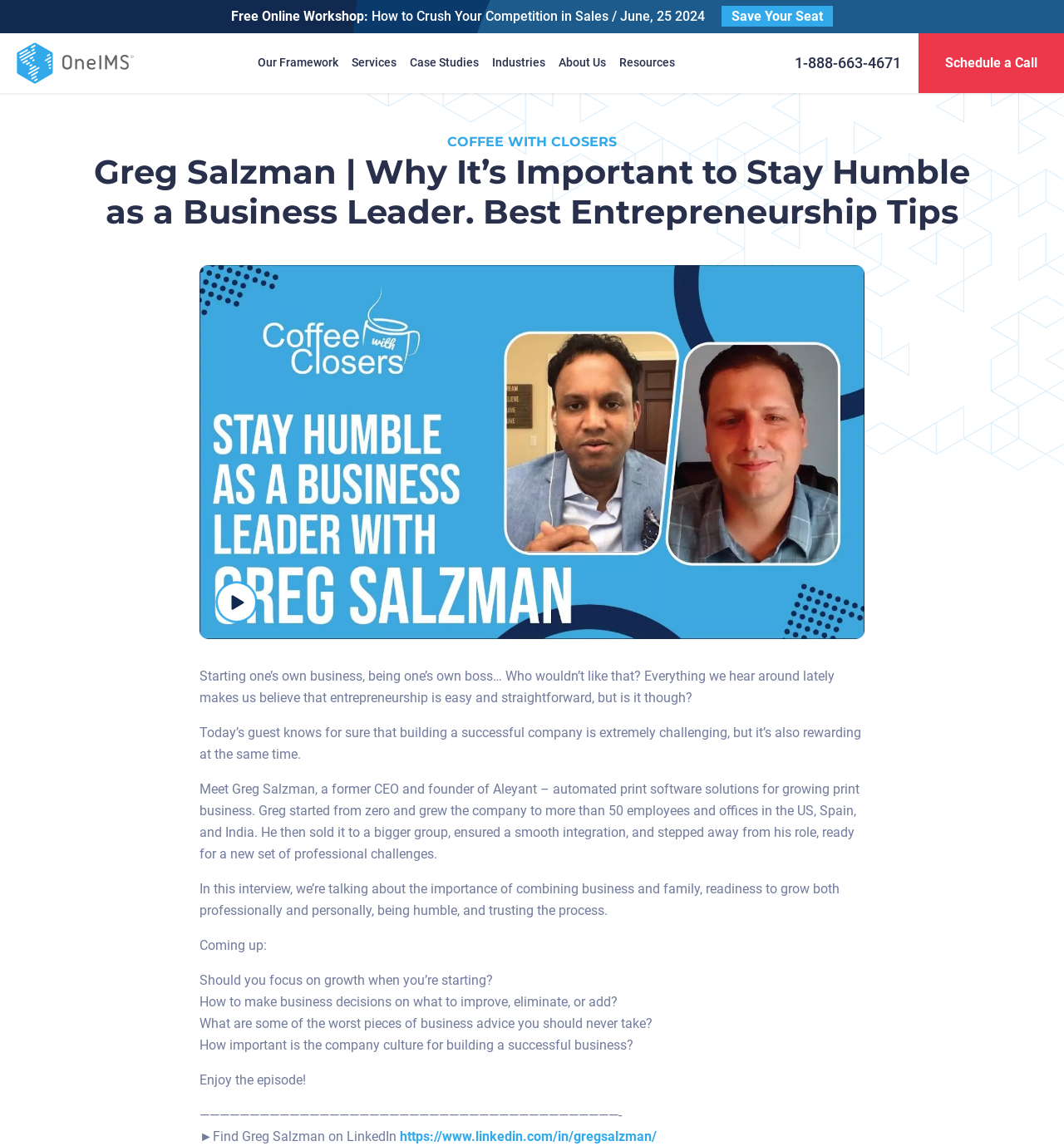How many employees did Greg Salzman's company have?
Answer the question in as much detail as possible.

I found this information in the sentence 'Greg started from zero and grew the company to more than 50 employees and offices in the US, Spain, and India.'